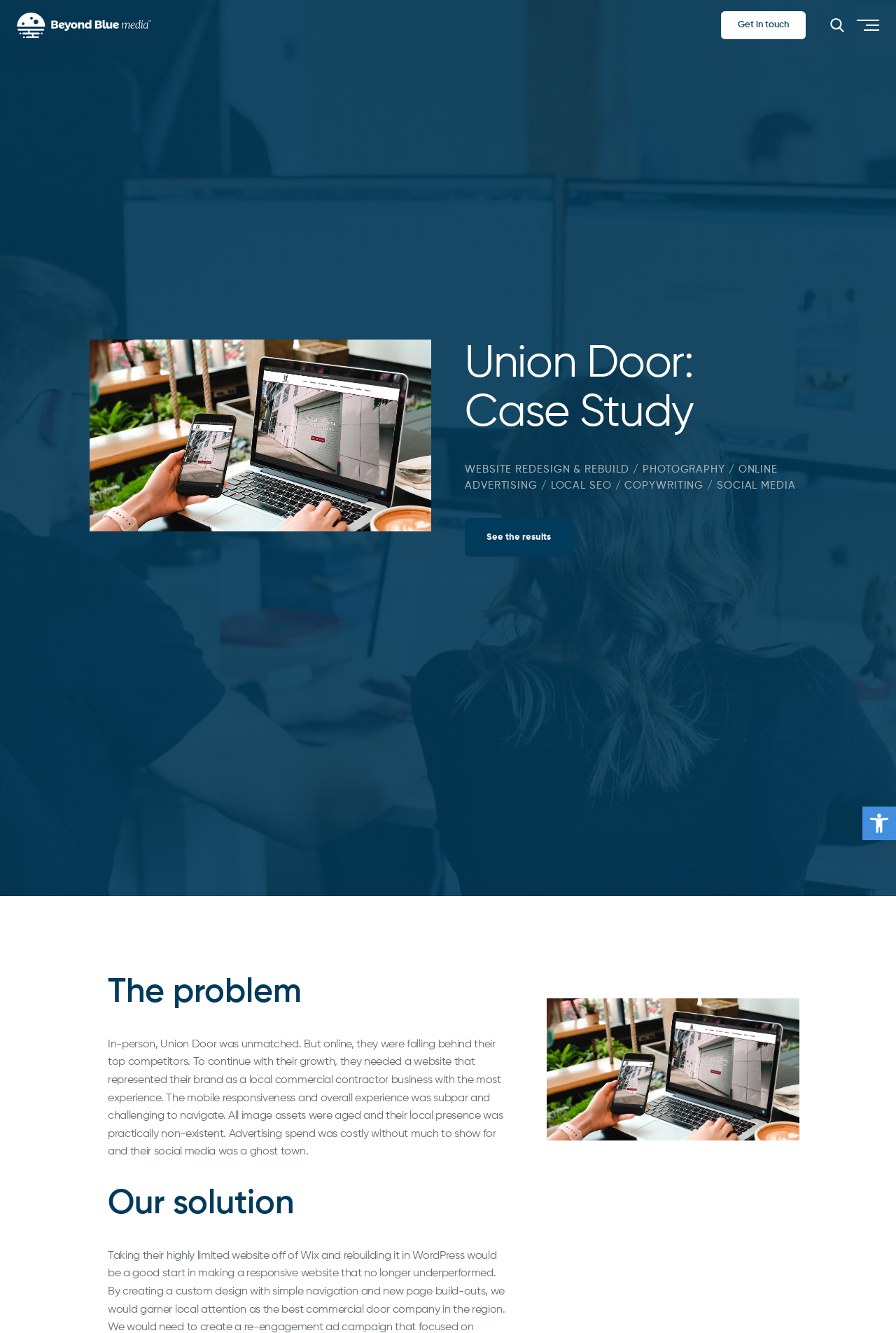Locate the bounding box coordinates of the UI element described by: "parent_node: Get in touch". The bounding box coordinates should consist of four float numbers between 0 and 1, i.e., [left, top, right, bottom].

[0.019, 0.009, 0.169, 0.029]